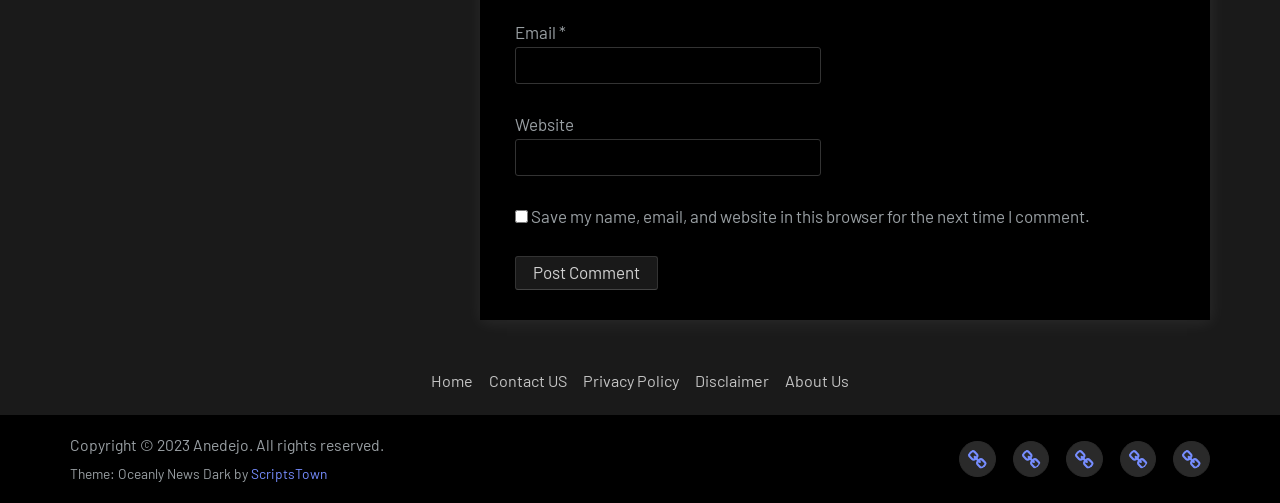Reply to the question below using a single word or brief phrase:
What is the theme of the website?

Oceanly News Dark